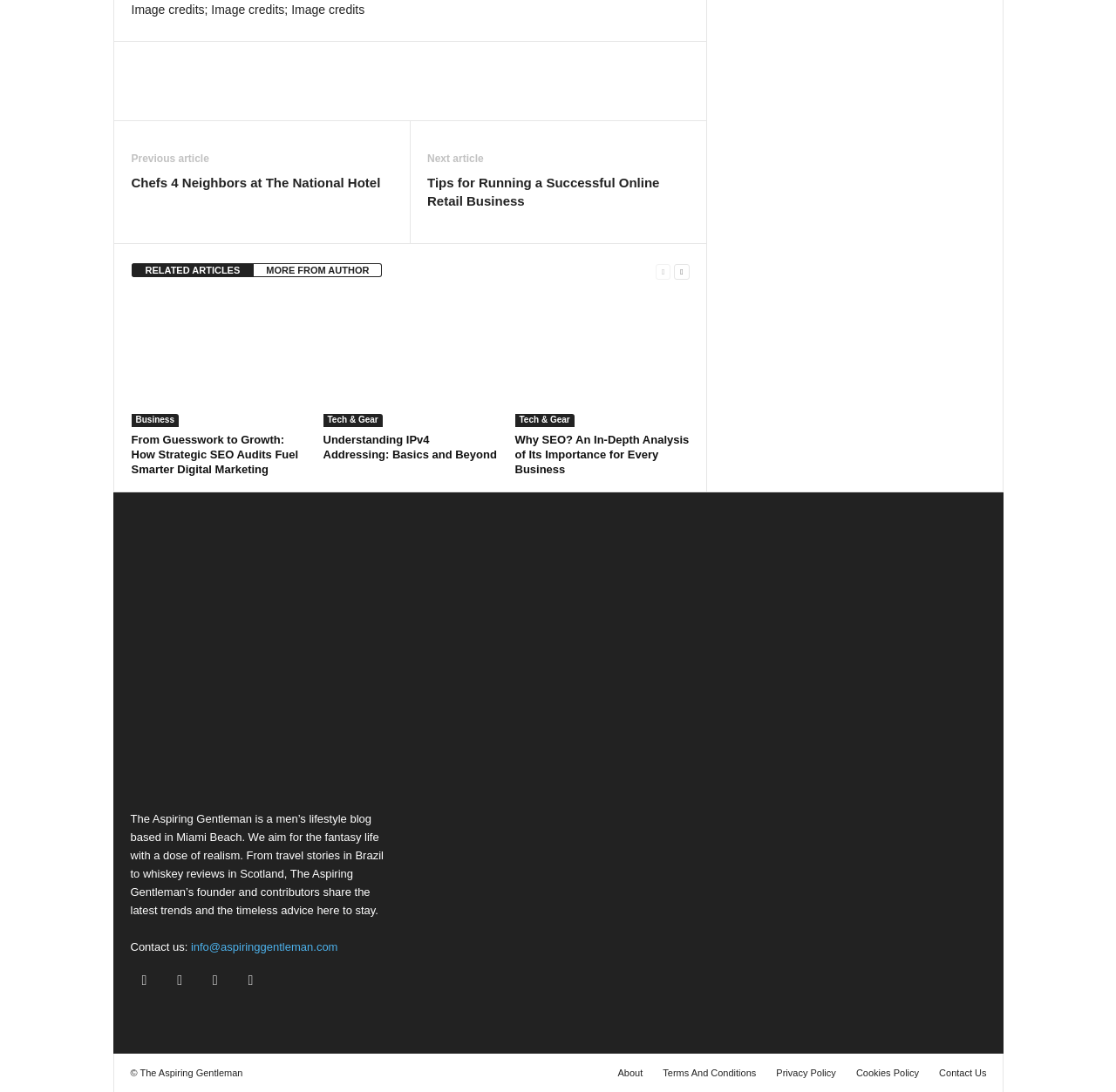Analyze the image and provide a detailed answer to the question: How many social media links are in the footer?

I counted the number of link elements in the footer section that correspond to social media icons, which are '', '', '', and ''.